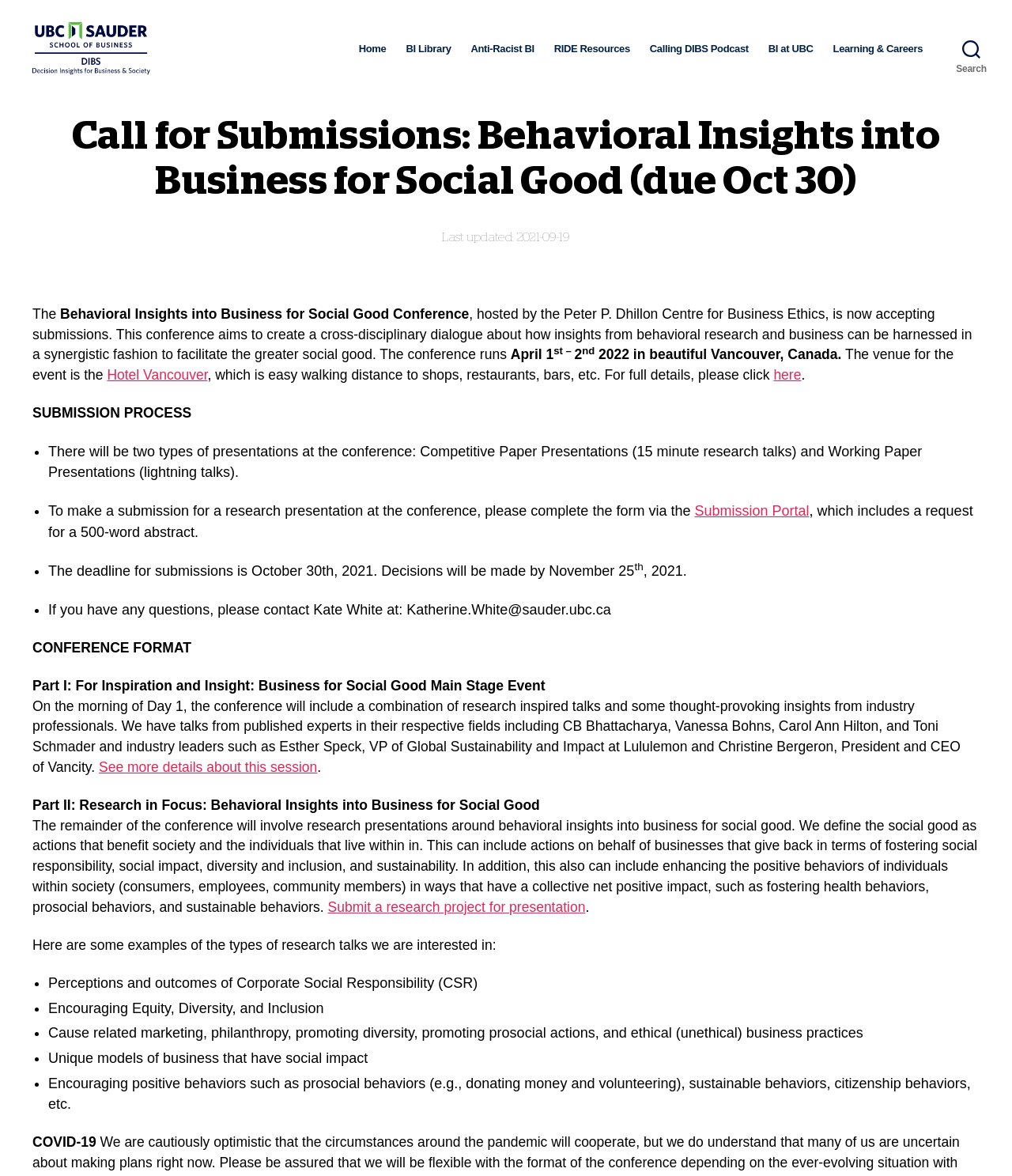Can you determine the bounding box coordinates of the area that needs to be clicked to fulfill the following instruction: "Submit a research project for presentation"?

[0.324, 0.78, 0.578, 0.794]